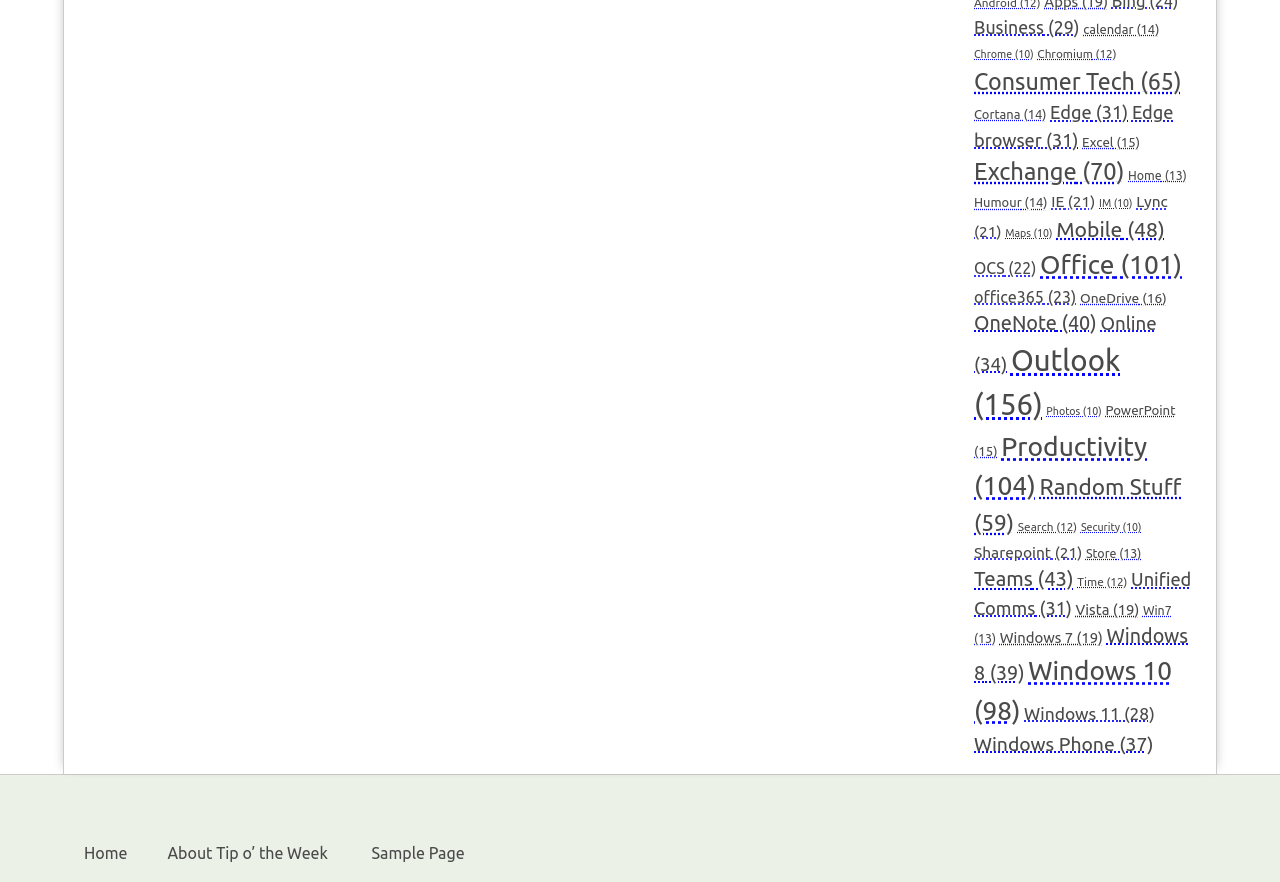Find the bounding box coordinates for the area you need to click to carry out the instruction: "Explore Office". The coordinates should be four float numbers between 0 and 1, indicated as [left, top, right, bottom].

[0.813, 0.284, 0.923, 0.317]